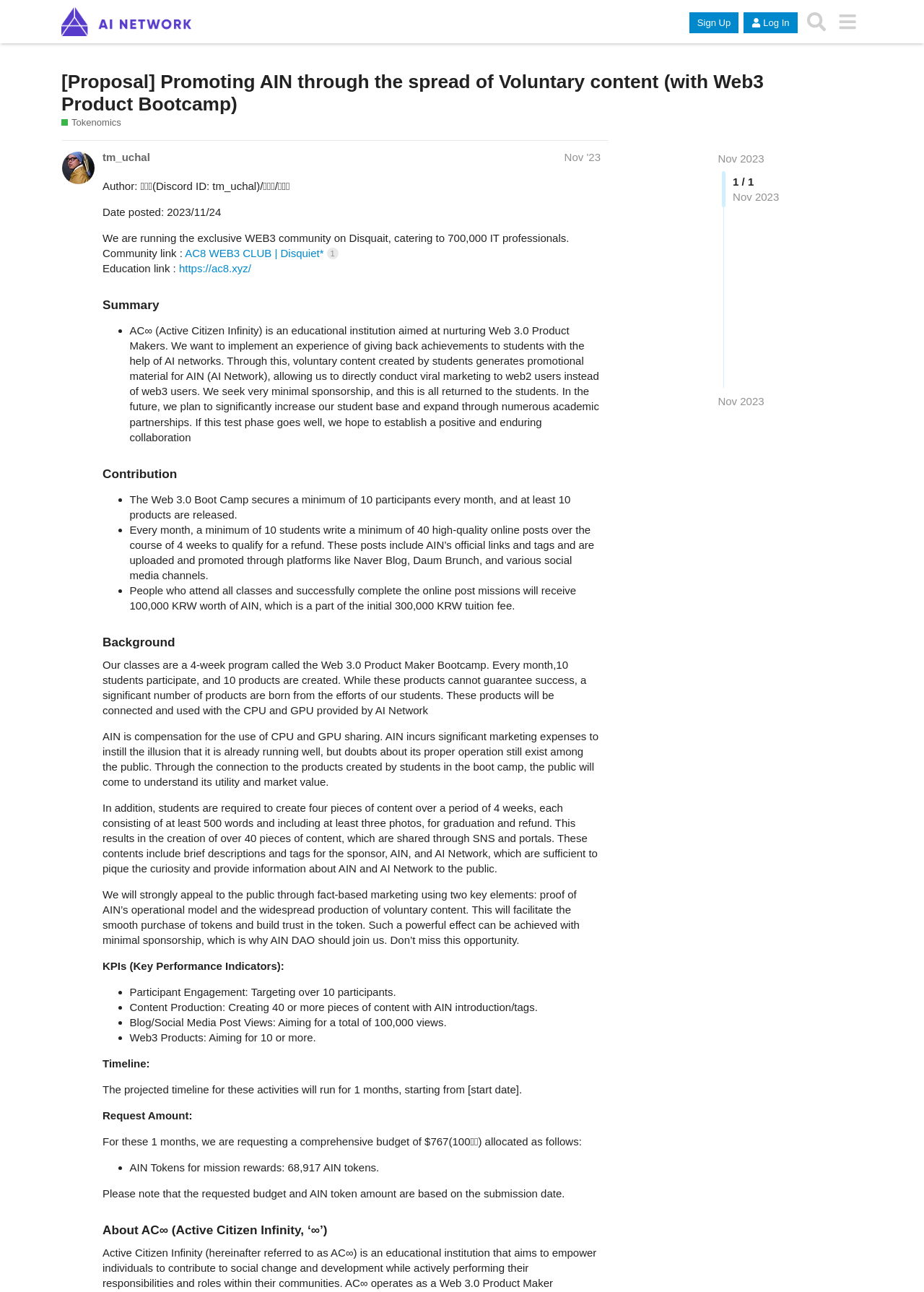What is the goal of the content production?
Kindly answer the question with as much detail as you can.

The goal of the content production is mentioned in the text as 'Blog/Social Media Post Views: Aiming for a total of 100,000 views.'